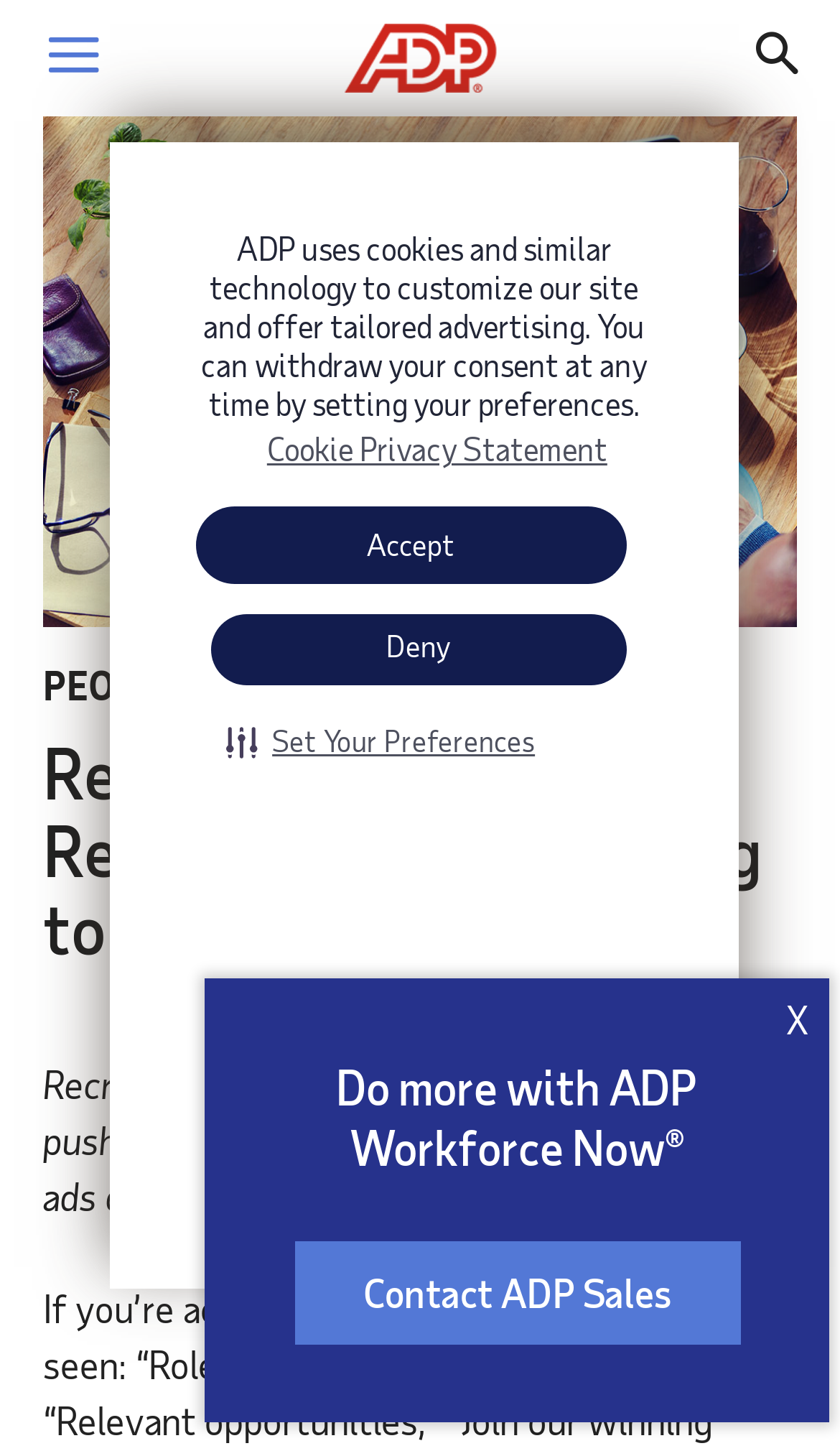Determine the bounding box of the UI component based on this description: "Contact ADP Sales". The bounding box coordinates should be four float values between 0 and 1, i.e., [left, top, right, bottom].

[0.35, 0.855, 0.881, 0.927]